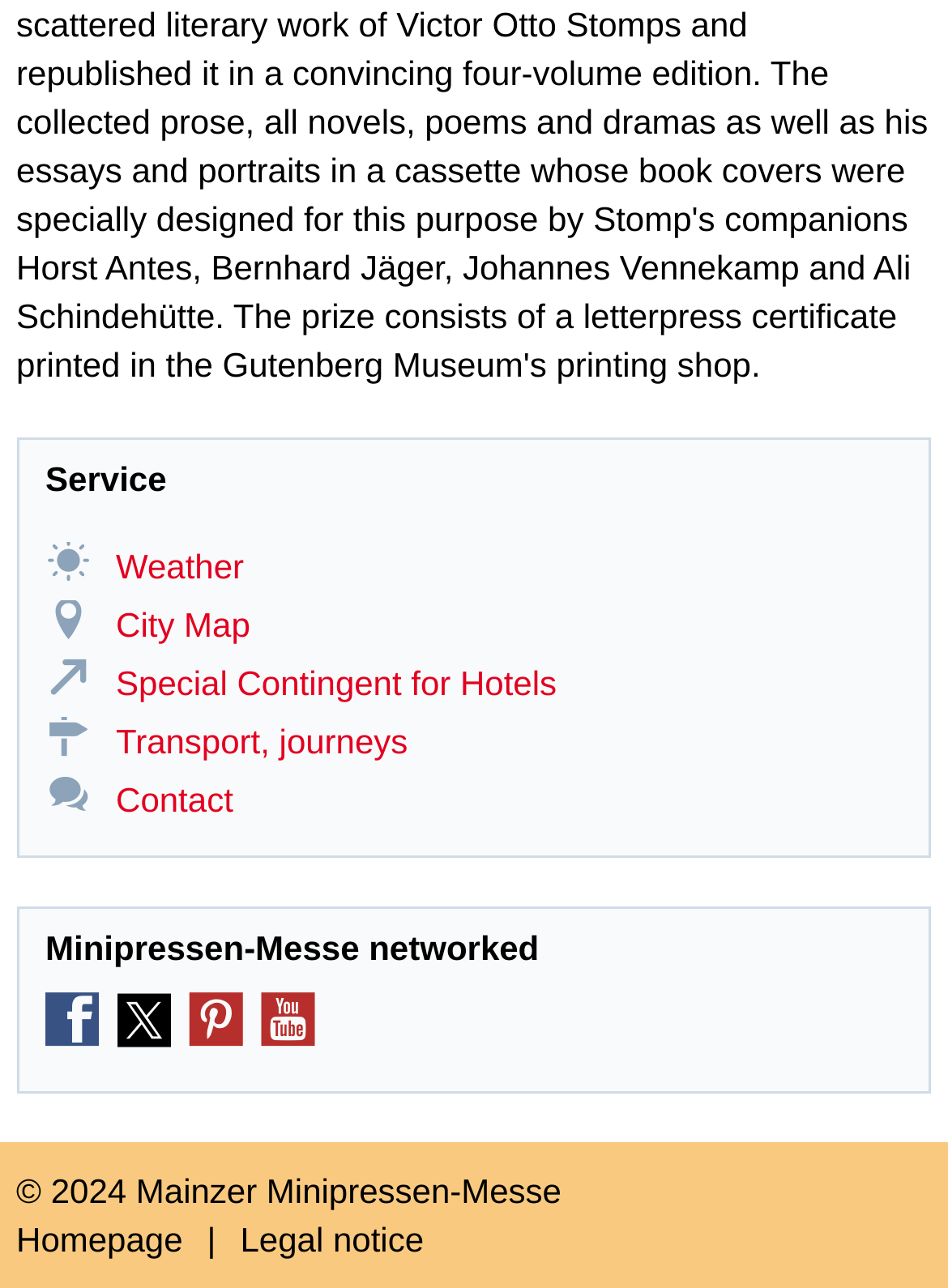Please locate the bounding box coordinates of the element's region that needs to be clicked to follow the instruction: "View weather information". The bounding box coordinates should be provided as four float numbers between 0 and 1, i.e., [left, top, right, bottom].

[0.045, 0.421, 0.26, 0.458]